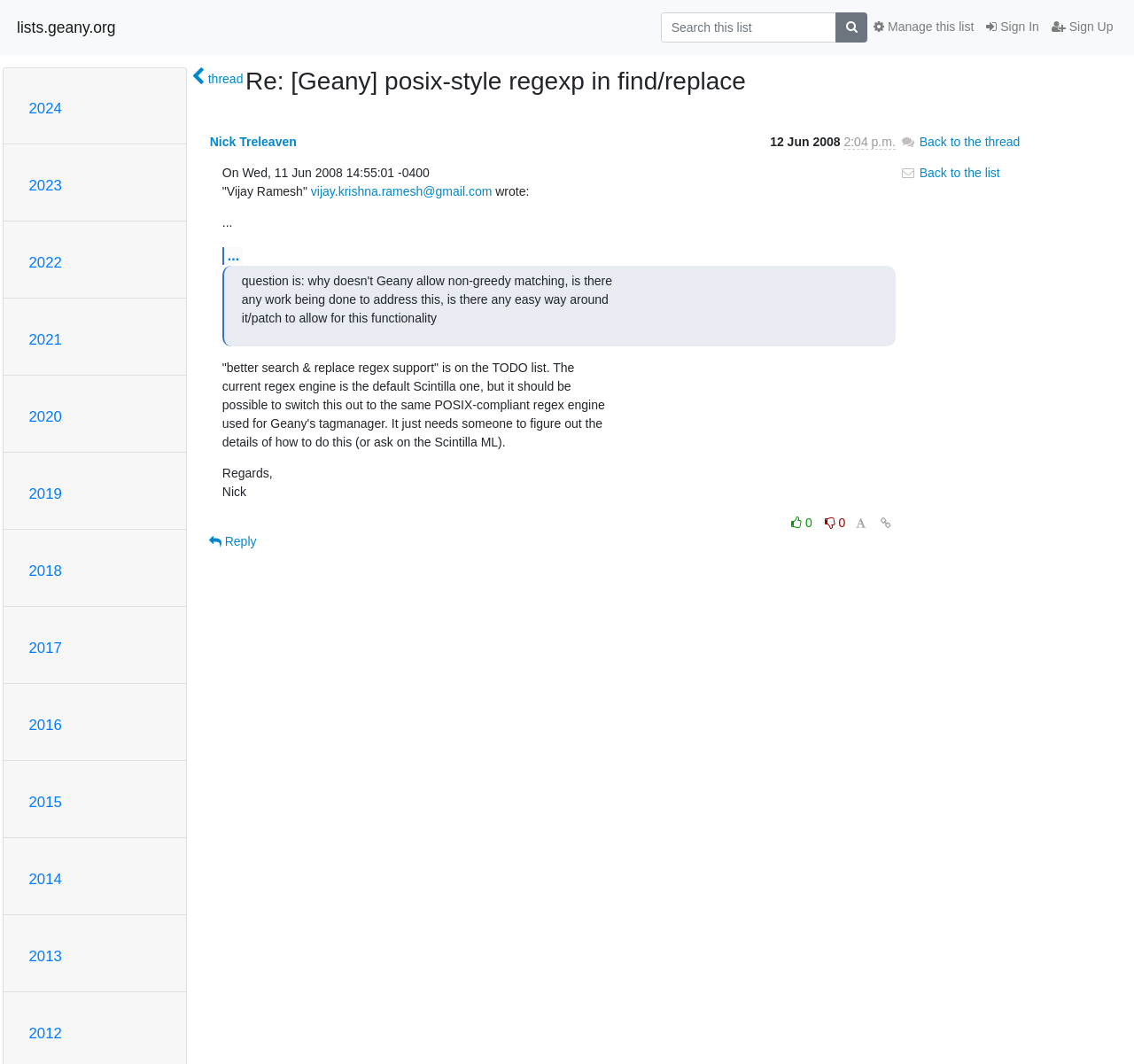Identify the bounding box coordinates of the part that should be clicked to carry out this instruction: "Reply".

[0.176, 0.493, 0.234, 0.523]